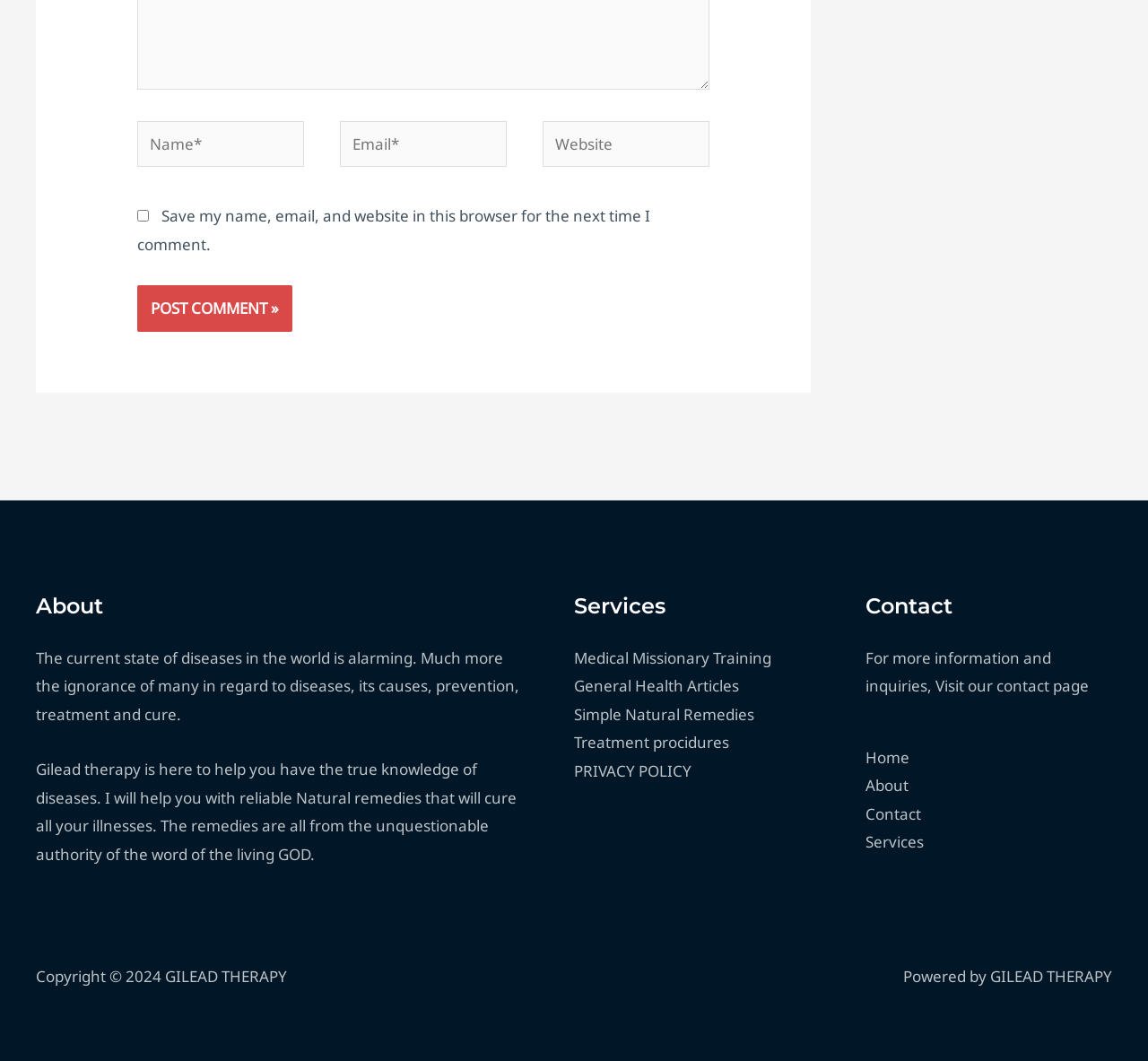Find the bounding box of the UI element described as follows: "Treatment procidures".

[0.5, 0.69, 0.635, 0.71]